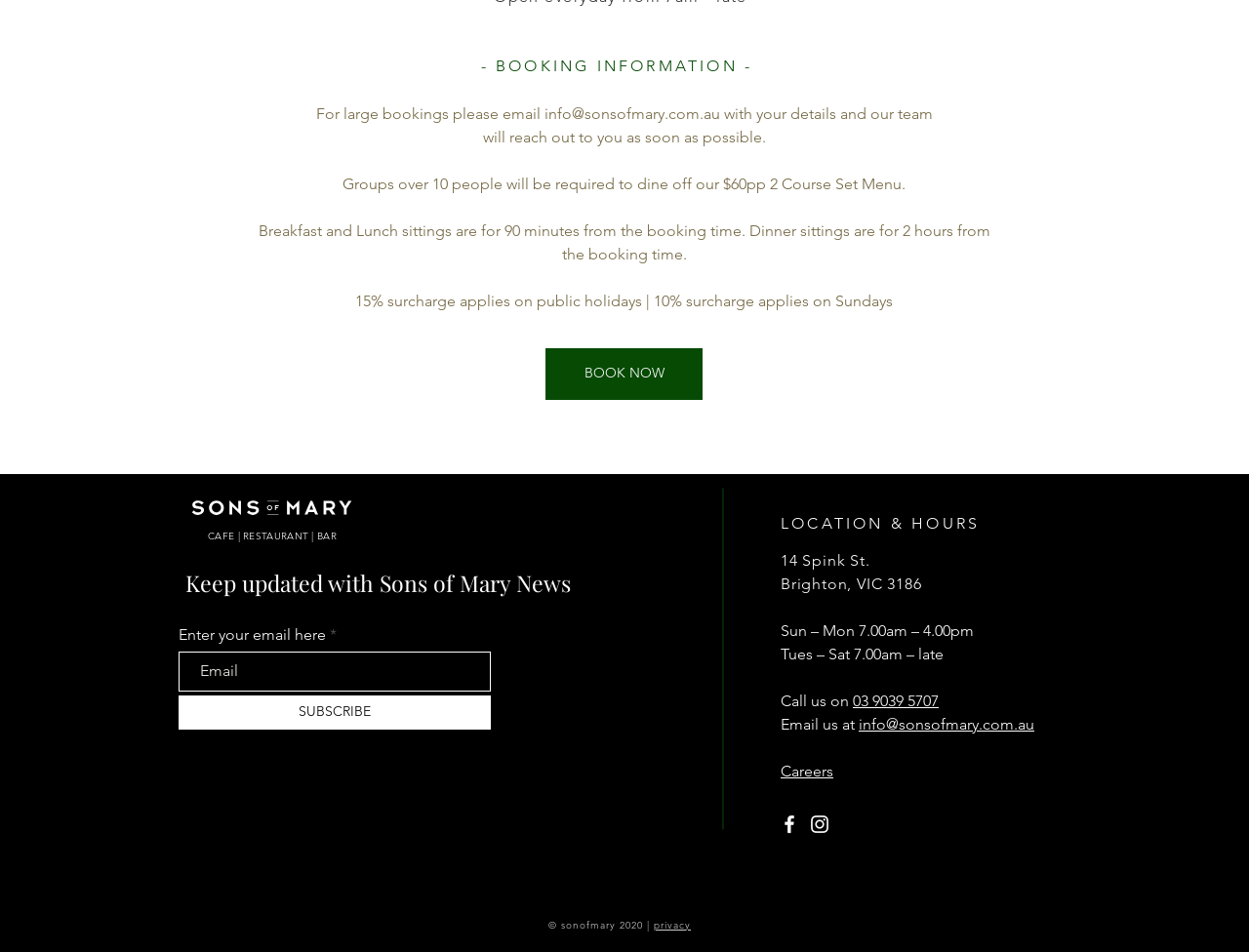Extract the bounding box of the UI element described as: "Careers".

[0.625, 0.8, 0.667, 0.819]